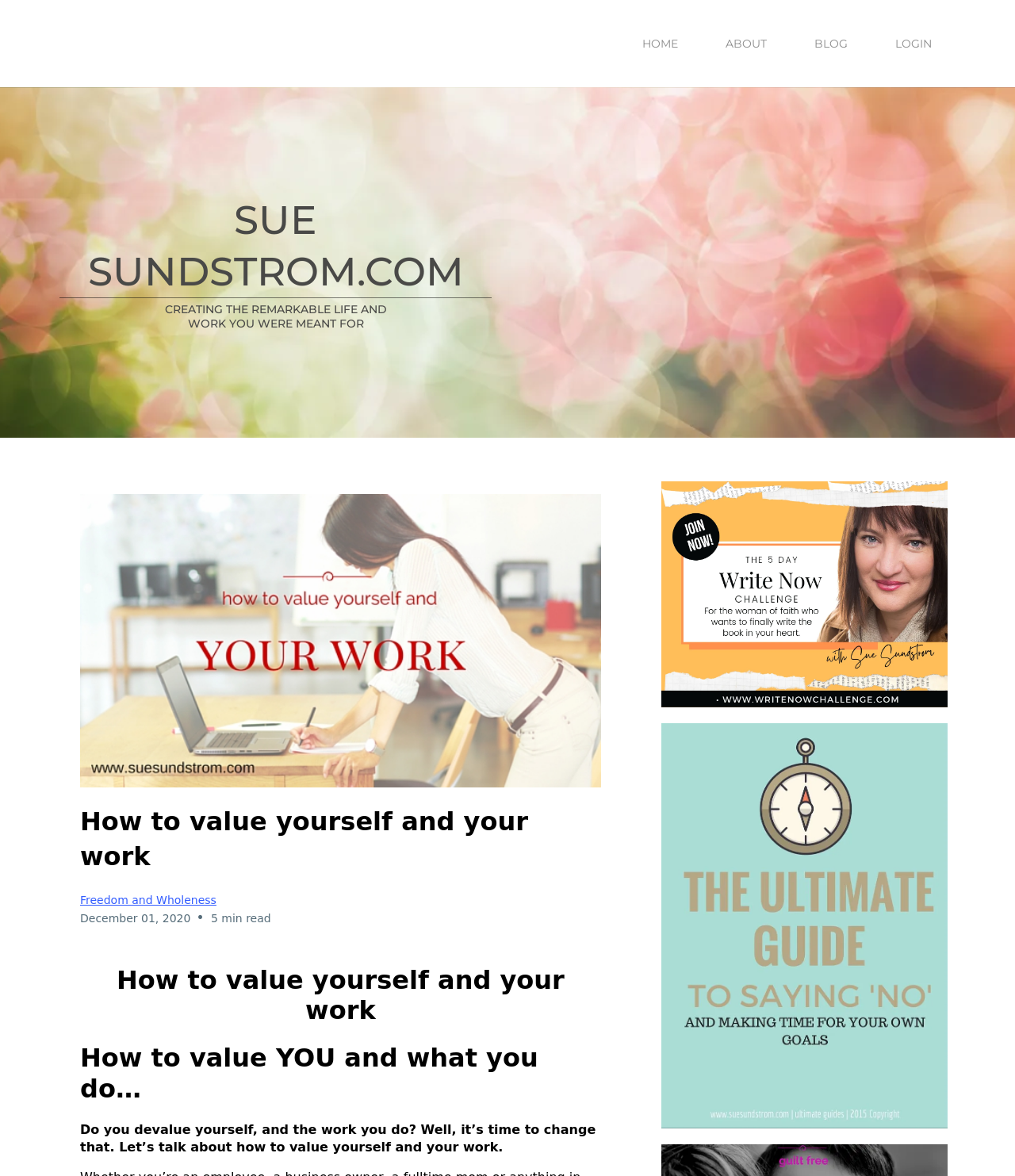Use a single word or phrase to answer the question: What is the name of the website?

Sue Sundstrom